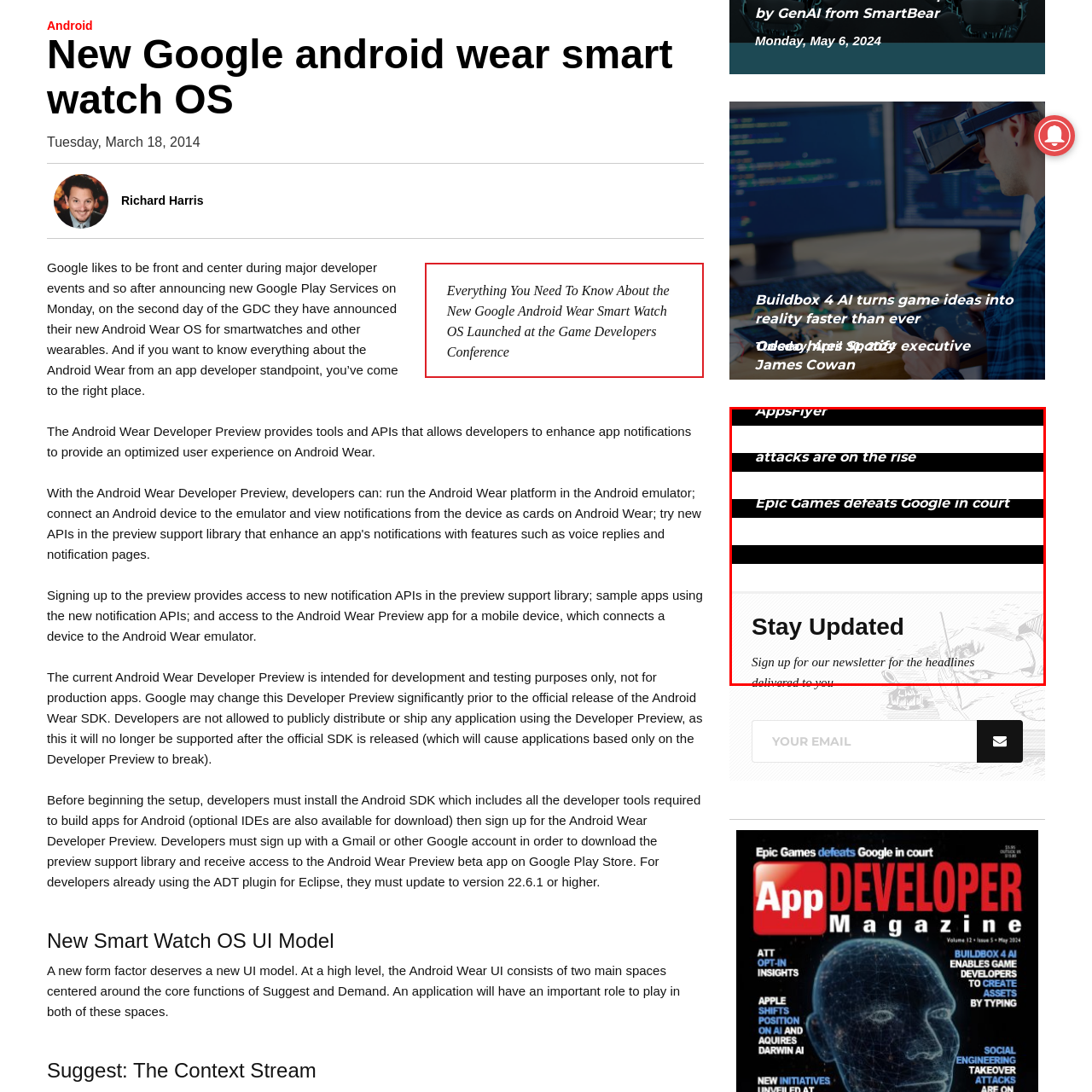Pay attention to the section of the image delineated by the white outline and provide a detailed response to the subsequent question, based on your observations: 
What is the purpose of the design of the layout?

The design of the layout likely aims to draw attention to these pivotal stories, encouraging readers to stay informed about significant events affecting the tech landscape, as stated in the caption.